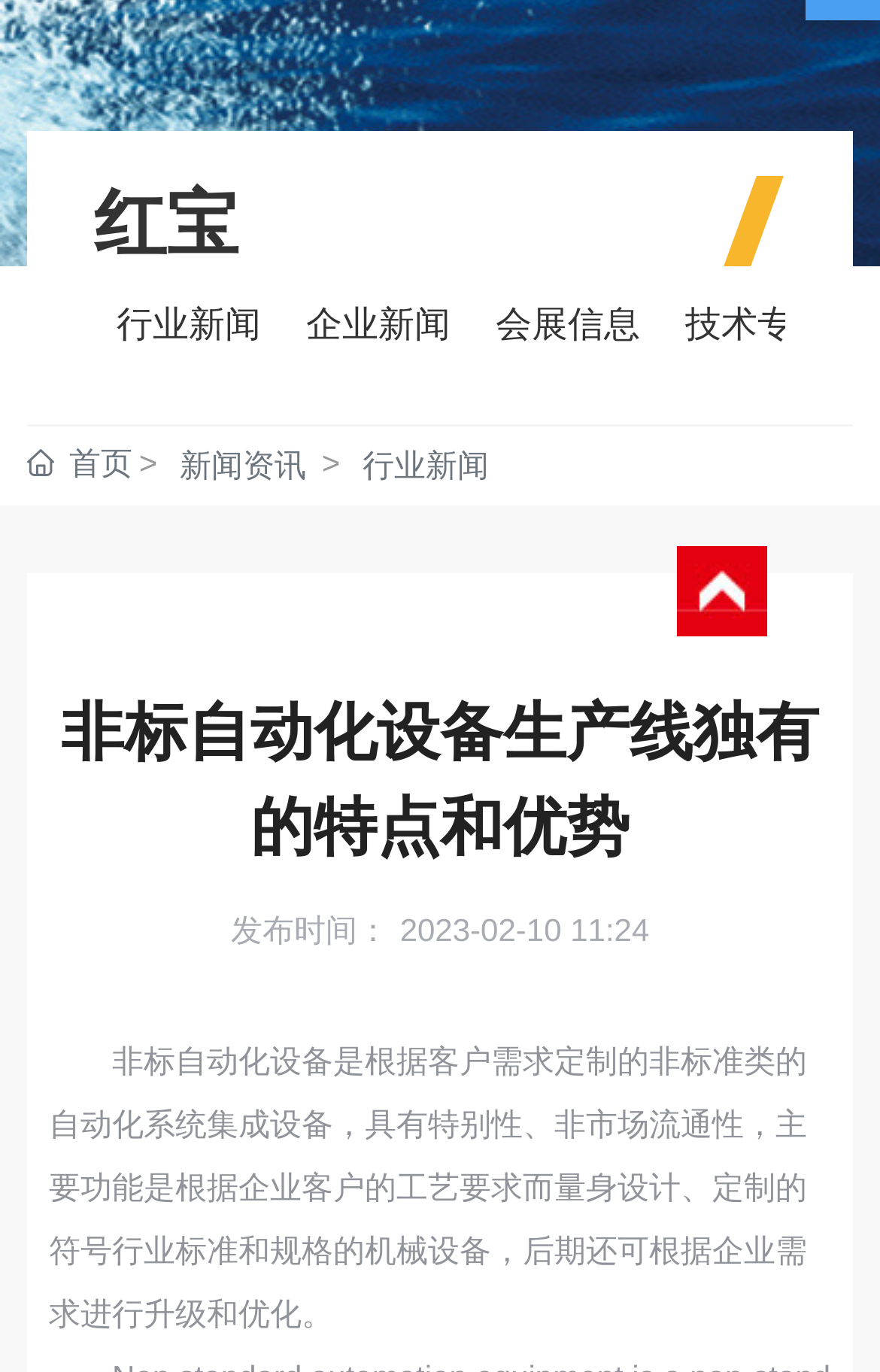Using the element description: "alt="TOP" title="TOP"", determine the bounding box coordinates. The coordinates should be in the format [left, top, right, bottom], with values between 0 and 1.

[0.769, 0.416, 0.872, 0.442]